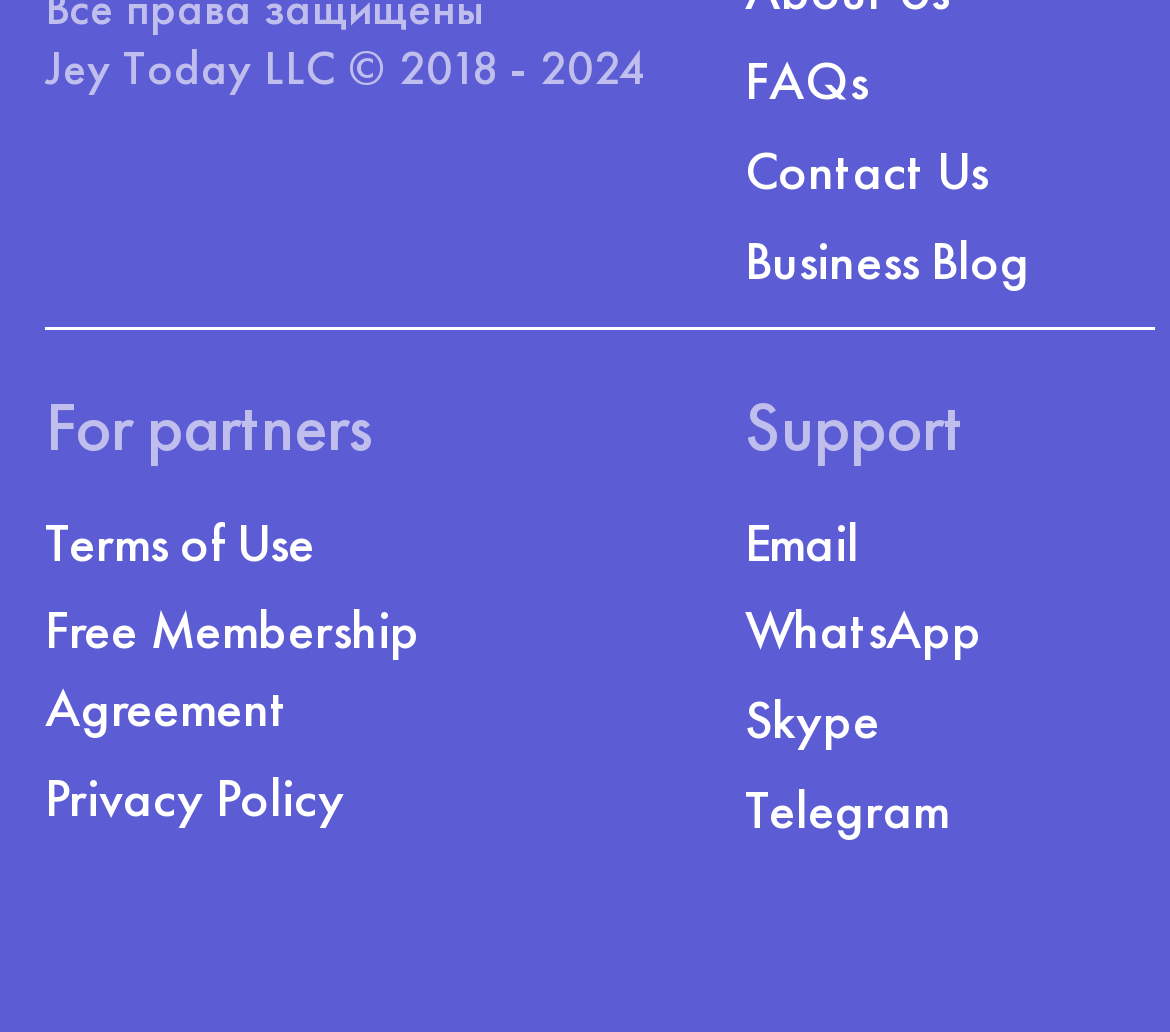Determine the coordinates of the bounding box that should be clicked to complete the instruction: "visit Business Blog". The coordinates should be represented by four float numbers between 0 and 1: [left, top, right, bottom].

[0.637, 0.217, 0.88, 0.284]